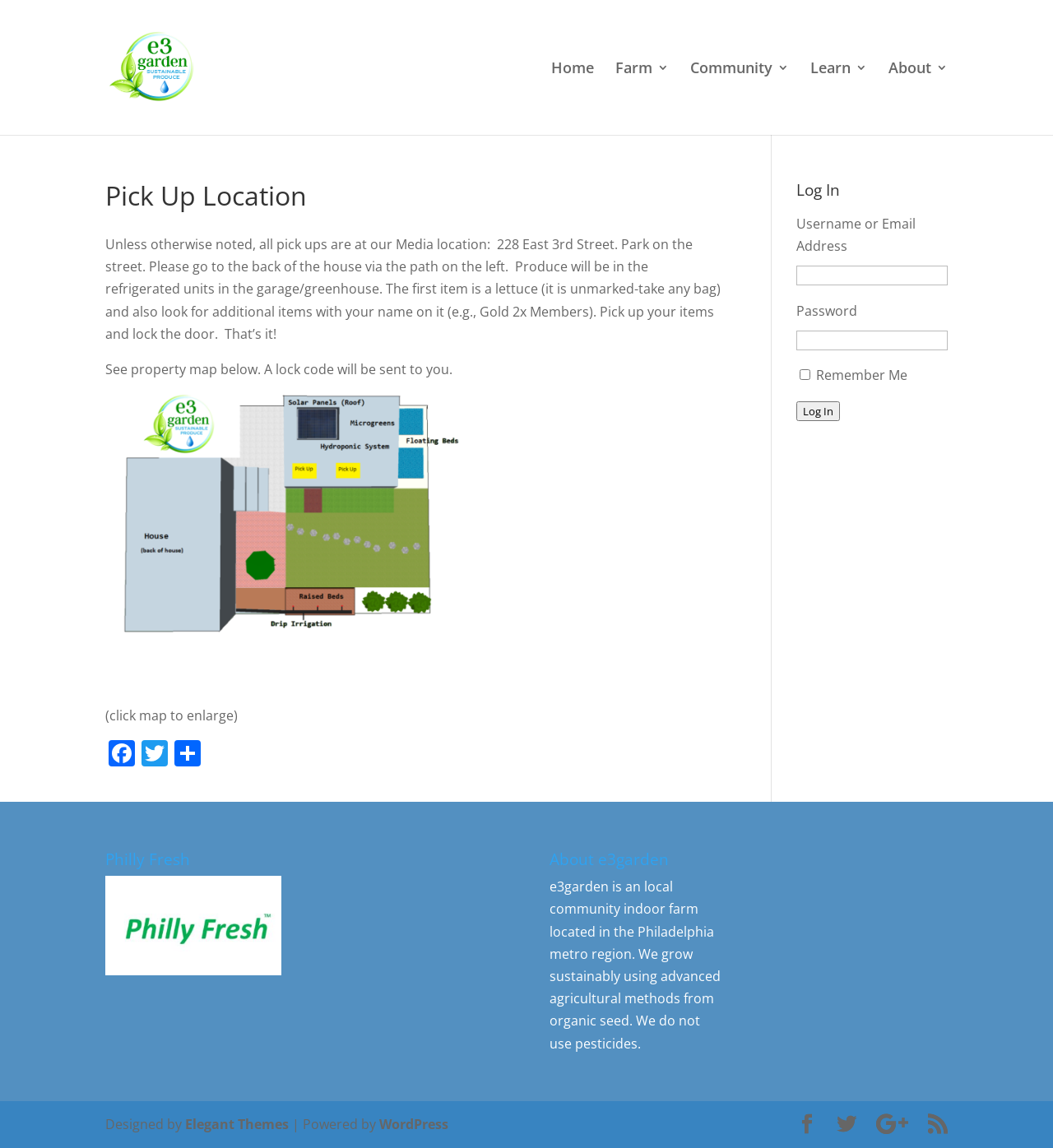Locate the bounding box of the UI element based on this description: "Elegant Themes". Provide four float numbers between 0 and 1 as [left, top, right, bottom].

[0.176, 0.971, 0.274, 0.987]